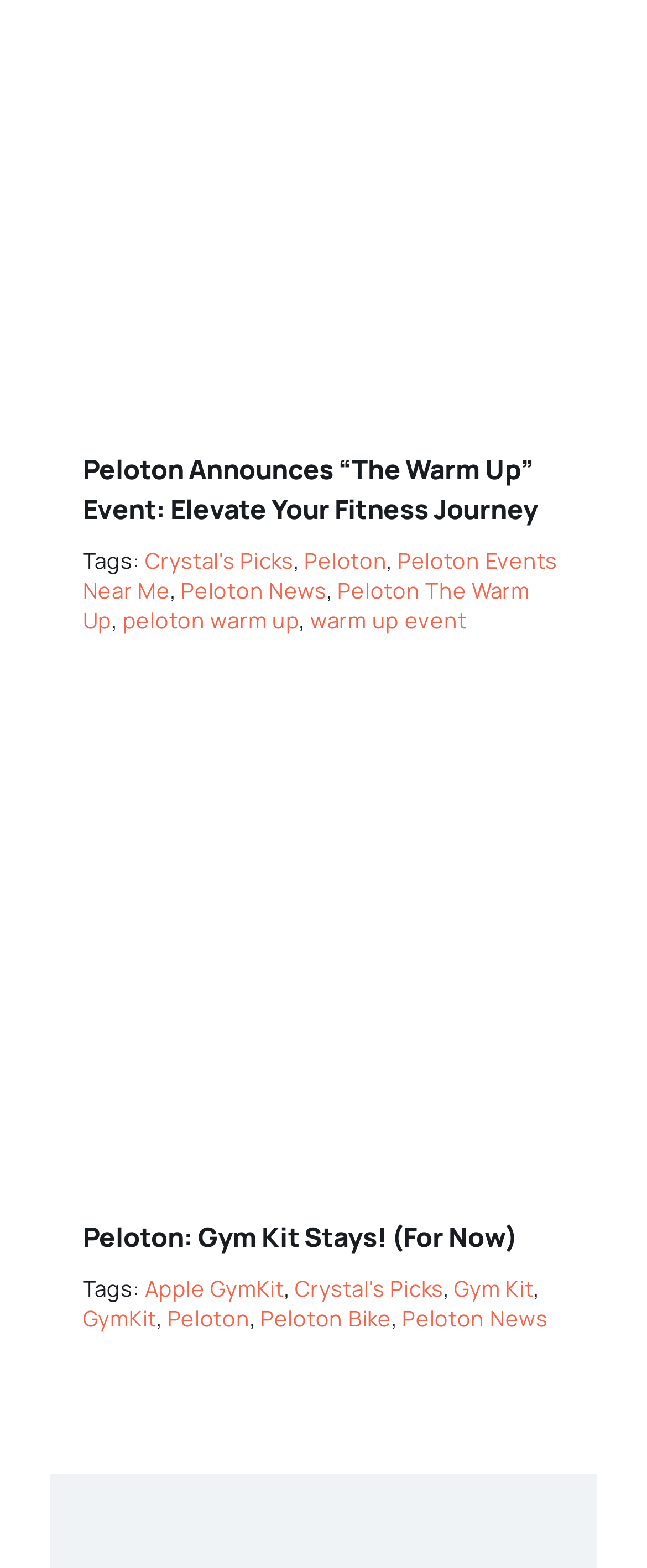Pinpoint the bounding box coordinates of the clickable area needed to execute the instruction: "View Peloton Events Near Me". The coordinates should be specified as four float numbers between 0 and 1, i.e., [left, top, right, bottom].

[0.128, 0.348, 0.862, 0.386]